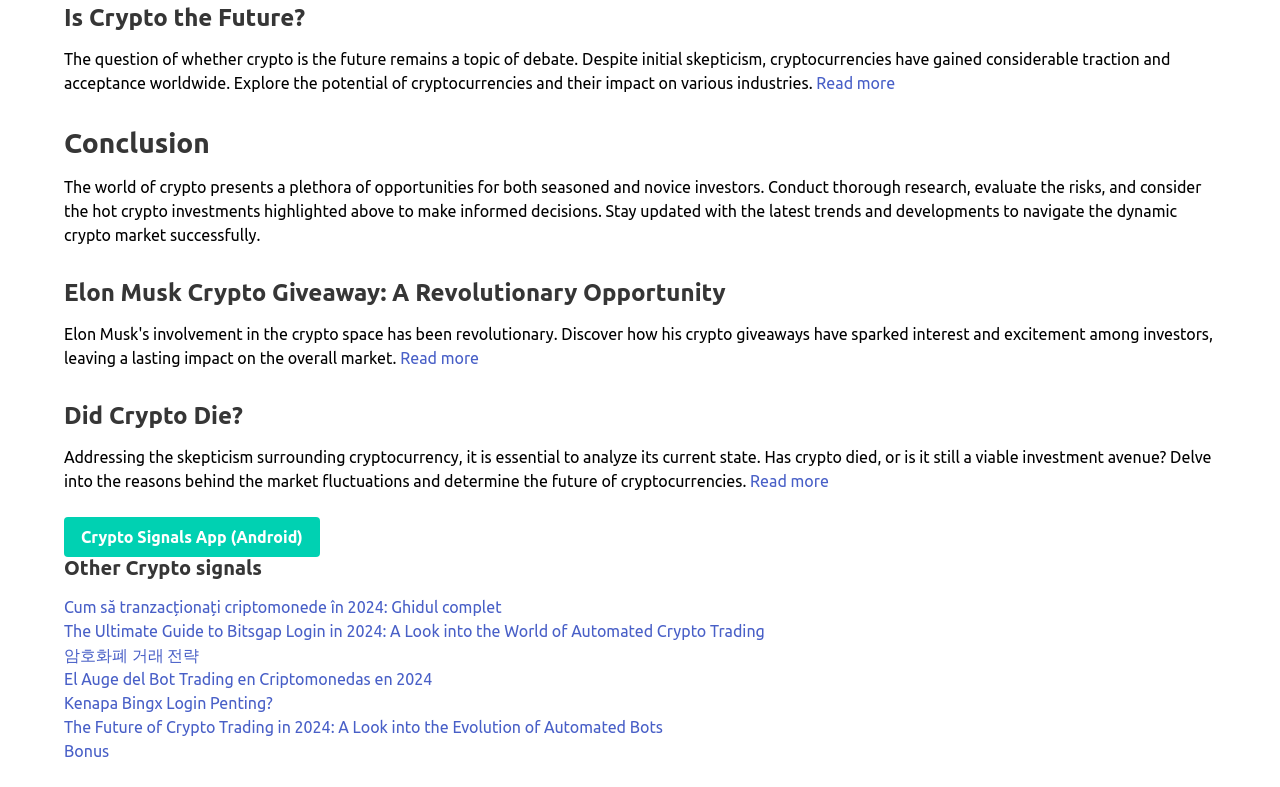Give a concise answer using one word or a phrase to the following question:
What is the purpose of the 'Read more' links?

To explore topics